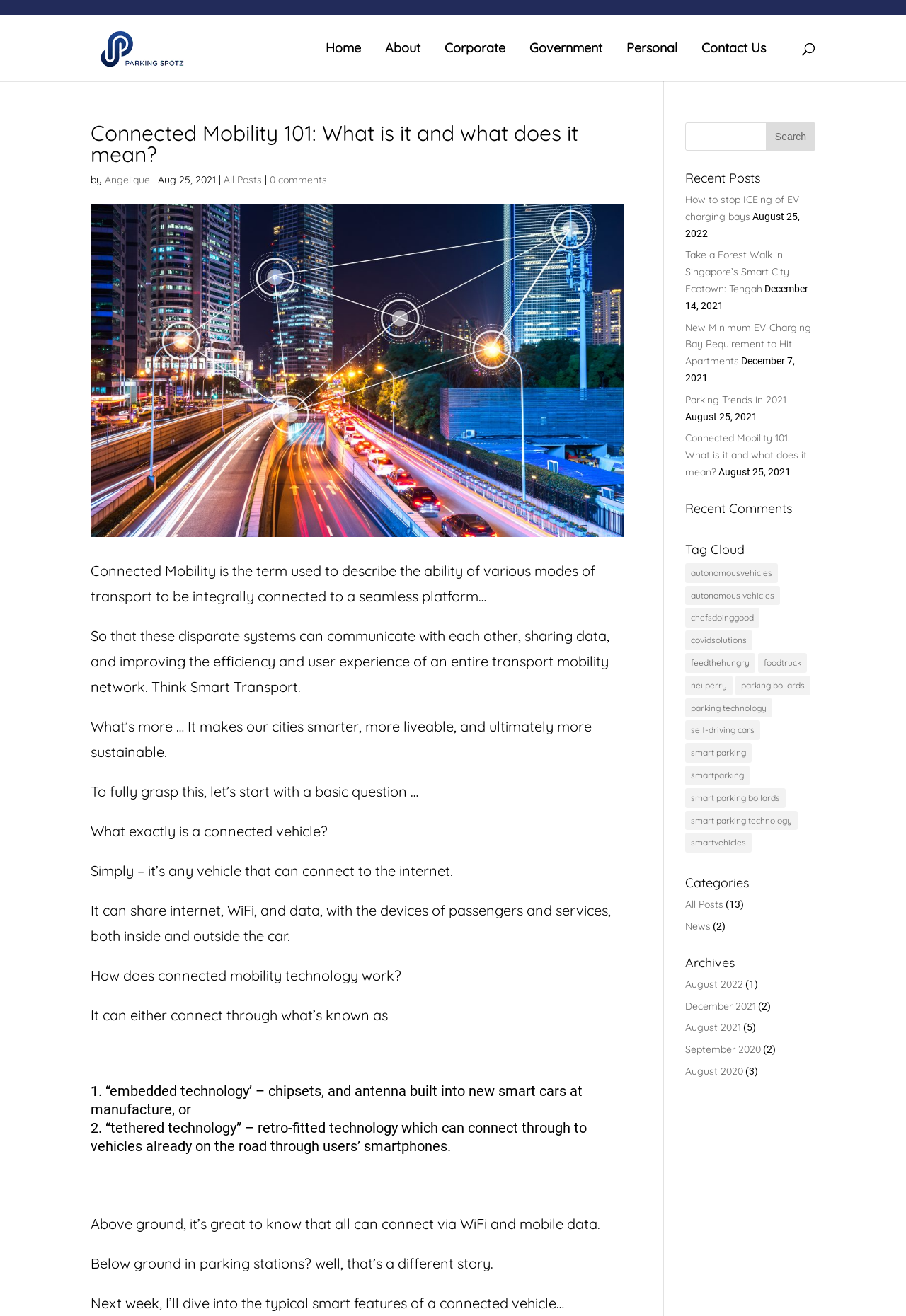Identify the bounding box for the UI element described as: "Parking Trends in 2021". Ensure the coordinates are four float numbers between 0 and 1, formatted as [left, top, right, bottom].

[0.756, 0.299, 0.868, 0.308]